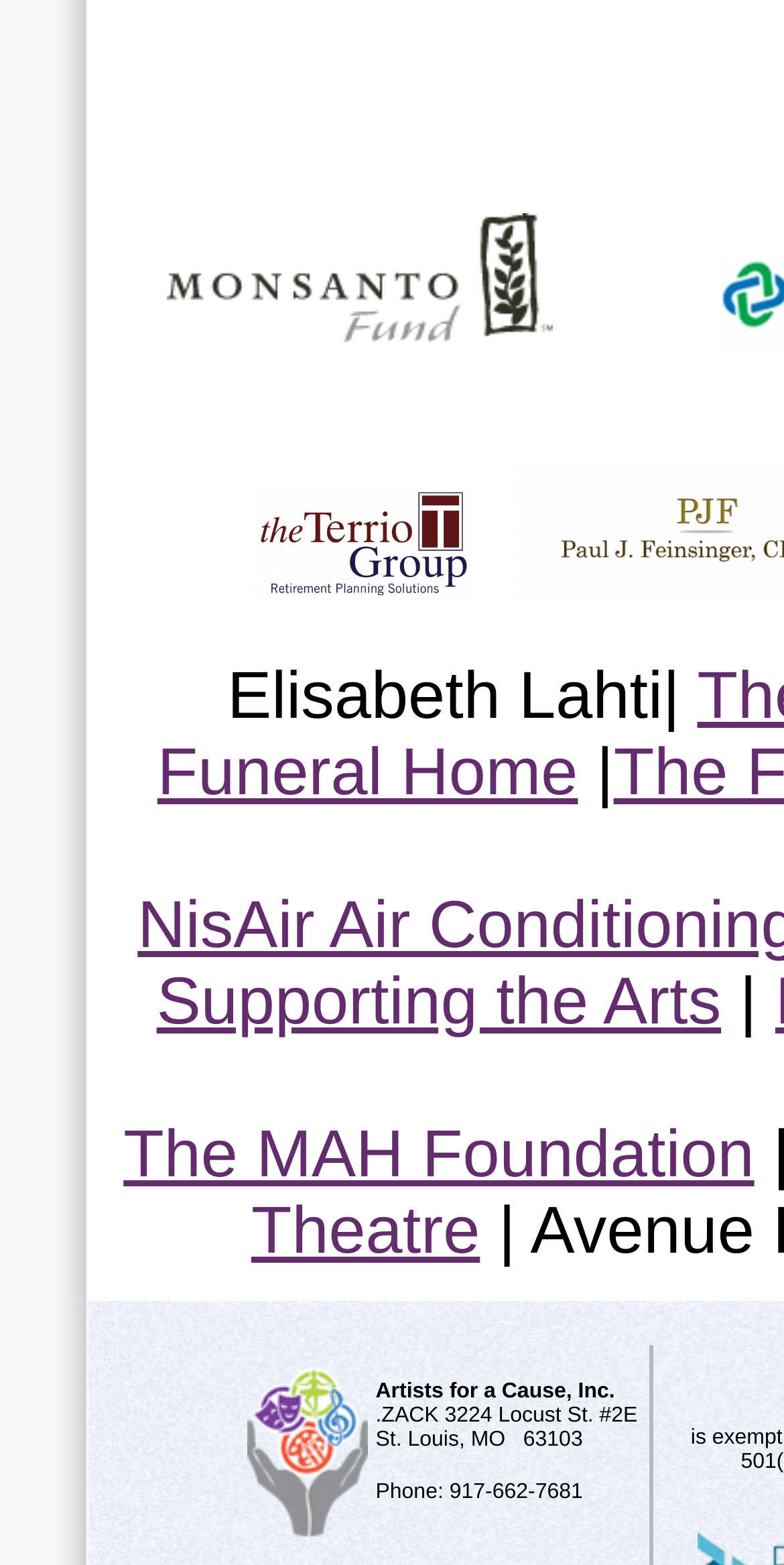Give the bounding box coordinates for this UI element: "The MAH Foundation". The coordinates should be four float numbers between 0 and 1, arranged as [left, top, right, bottom].

[0.157, 0.713, 0.962, 0.76]